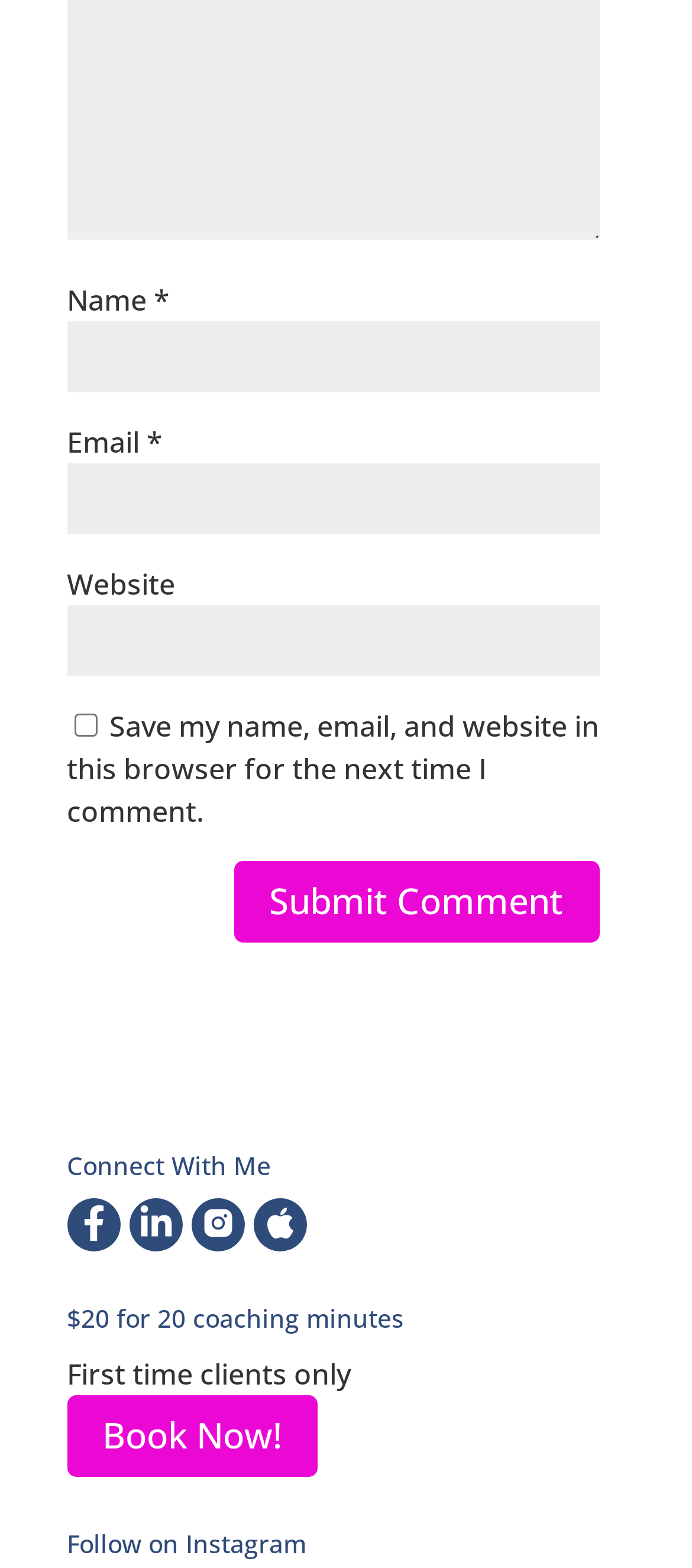What is the label of the checkbox?
Kindly offer a detailed explanation using the data available in the image.

The checkbox has a label 'Save my name, email, and website in this browser for the next time I comment.', indicating that checking this box will save the user's information for future comments.